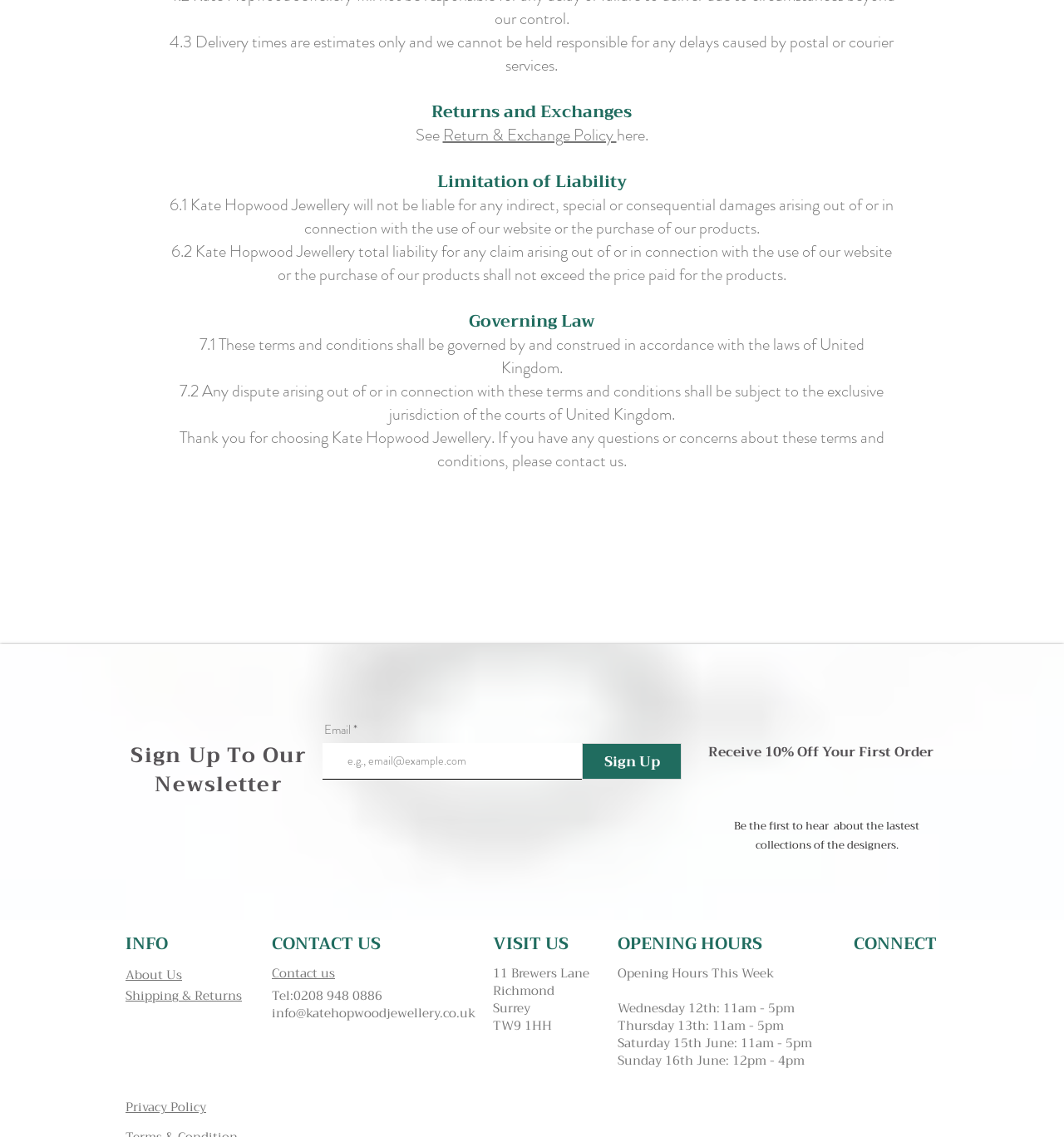Refer to the image and provide a thorough answer to this question:
What is the estimated delivery time?

The webpage mentions that 'Delivery times are estimates only and we cannot be held responsible for any delays caused by postal or courier services.' However, it does not provide a specific estimated delivery time.